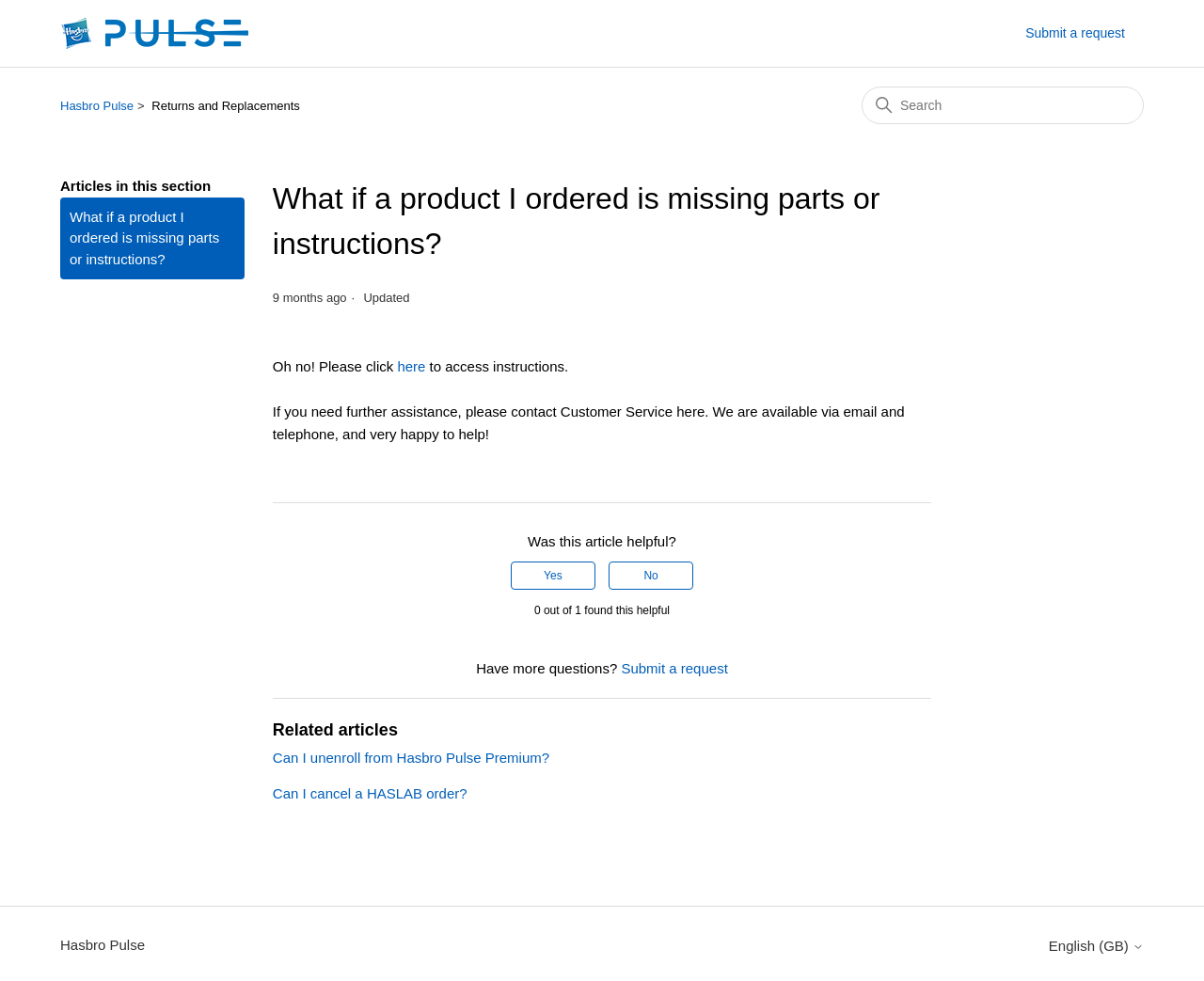Identify the bounding box coordinates of the clickable region required to complete the instruction: "Go to Clock Collecting page". The coordinates should be given as four float numbers within the range of 0 and 1, i.e., [left, top, right, bottom].

None